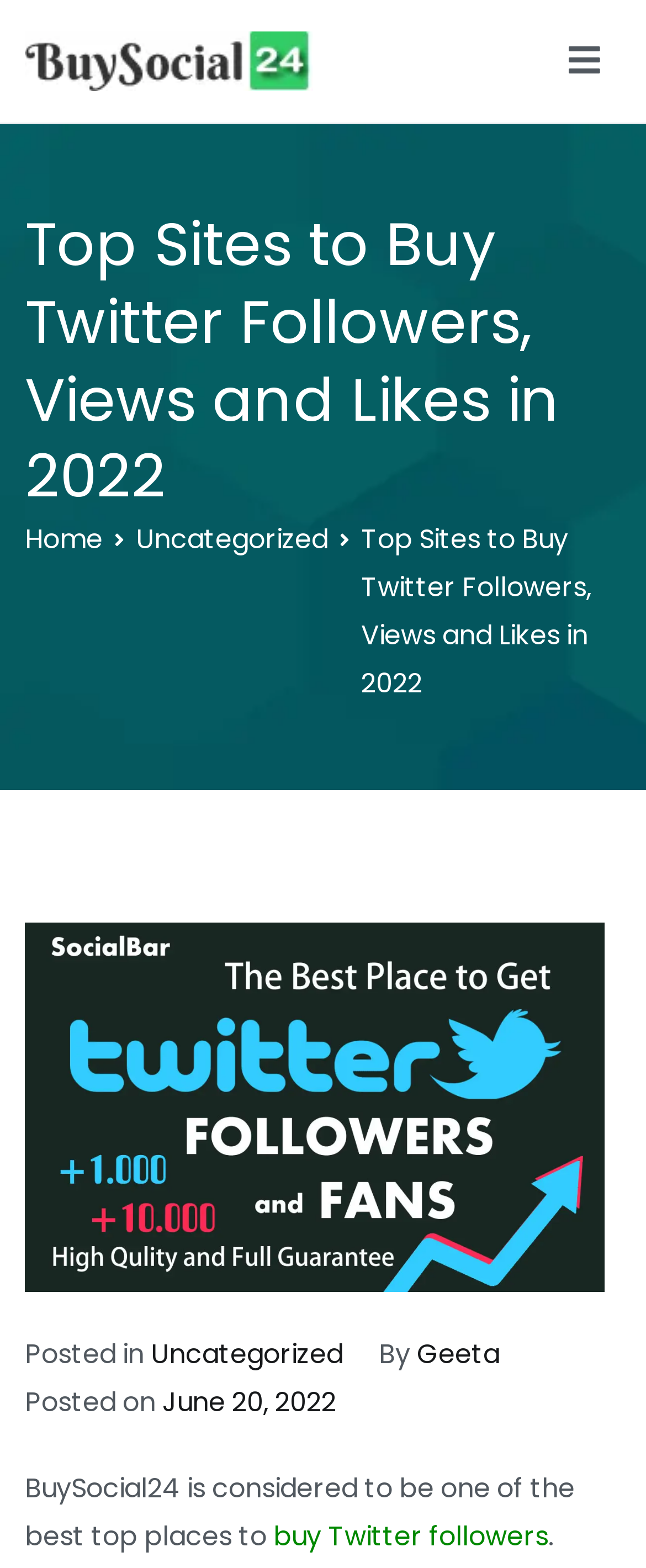Pinpoint the bounding box coordinates of the clickable area needed to execute the instruction: "Read about buying Twitter followers". The coordinates should be specified as four float numbers between 0 and 1, i.e., [left, top, right, bottom].

[0.423, 0.968, 0.849, 0.992]